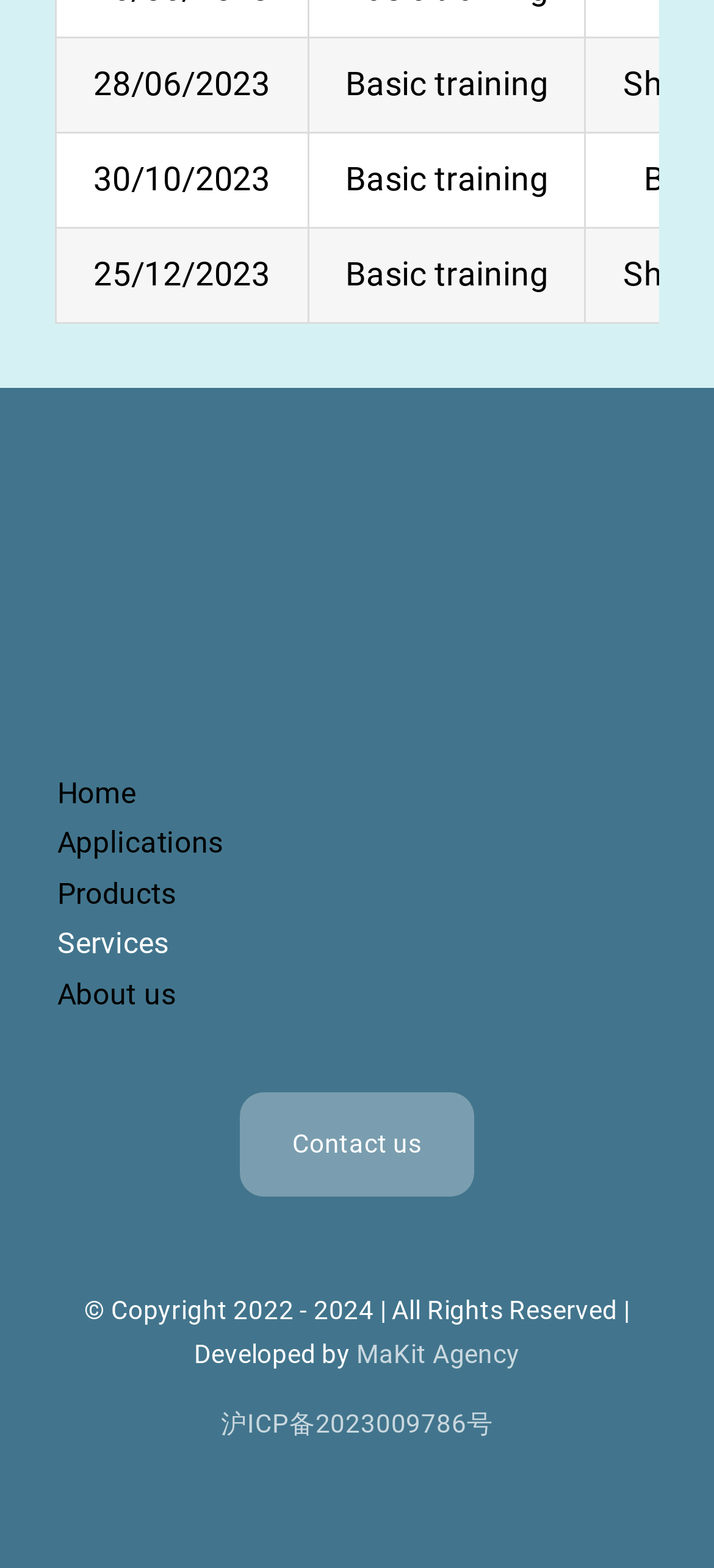Determine the bounding box coordinates of the UI element described by: "Applications".

[0.08, 0.522, 0.92, 0.554]